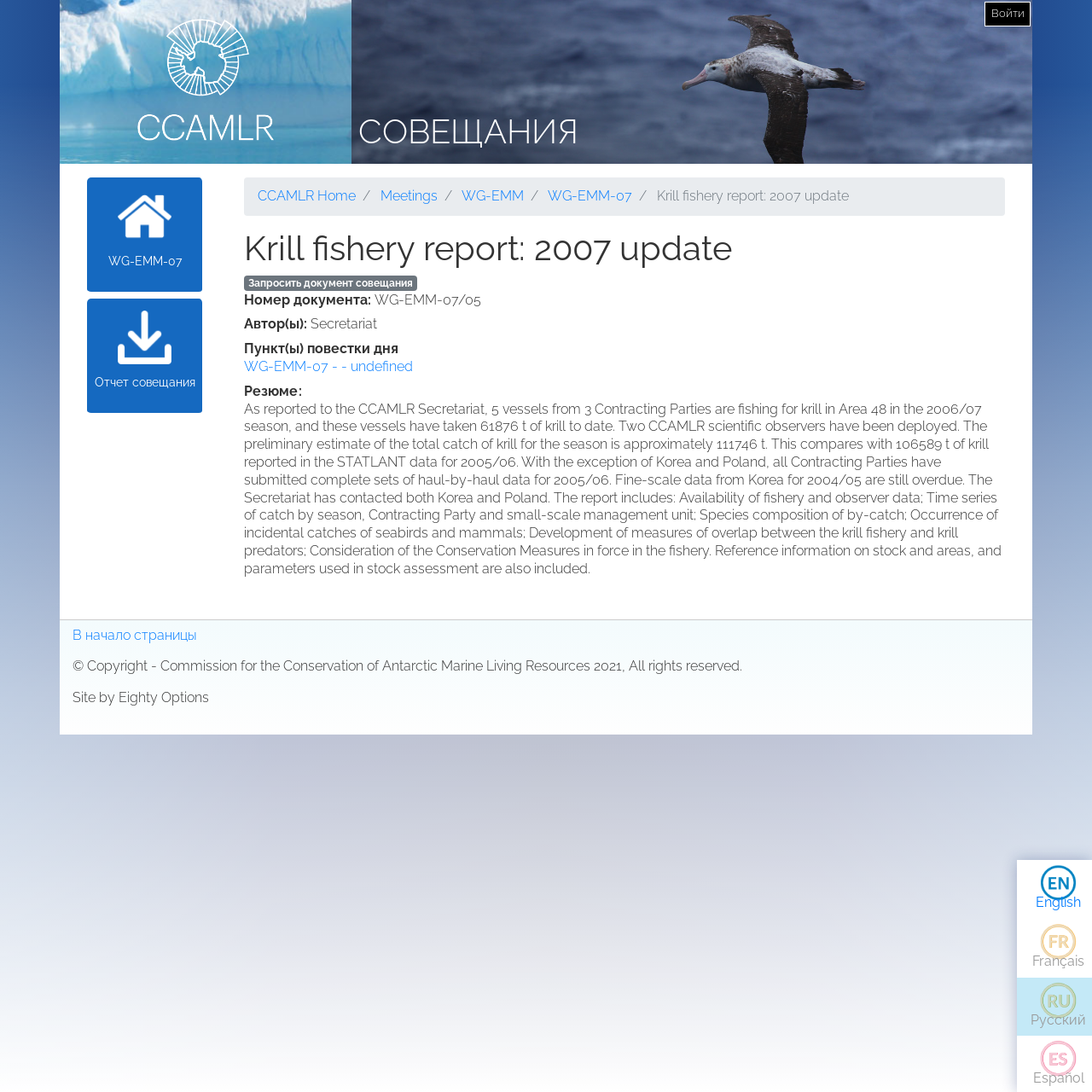Find the bounding box coordinates of the element's region that should be clicked in order to follow the given instruction: "Go to CCAMLR Home". The coordinates should consist of four float numbers between 0 and 1, i.e., [left, top, right, bottom].

[0.236, 0.172, 0.326, 0.187]